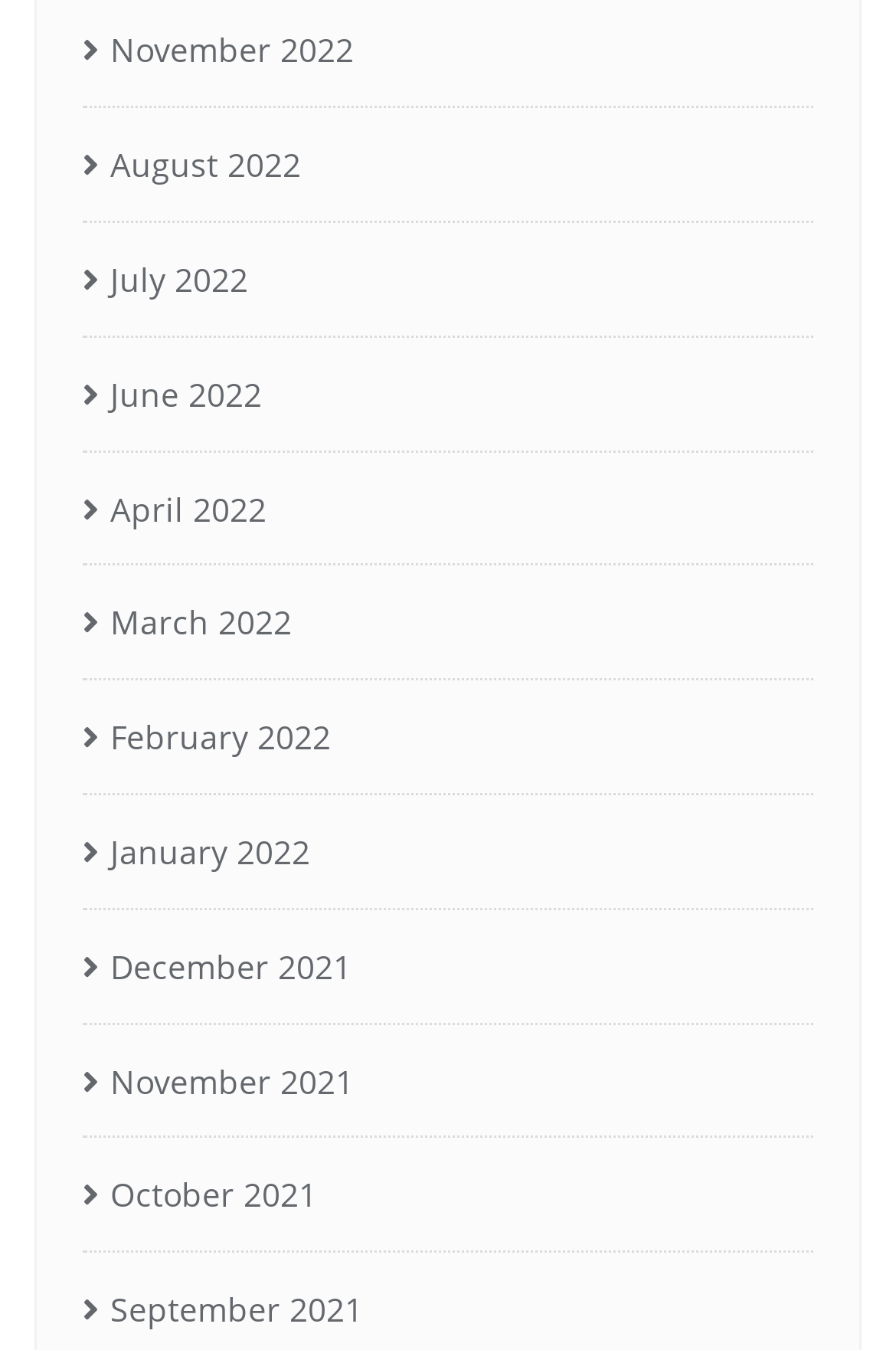Are the months listed in chronological order?
Deliver a detailed and extensive answer to the question.

I examined the list of links and found that the months are listed in chronological order, with the latest month (November 2022) first and the earliest month (November 2021) last.